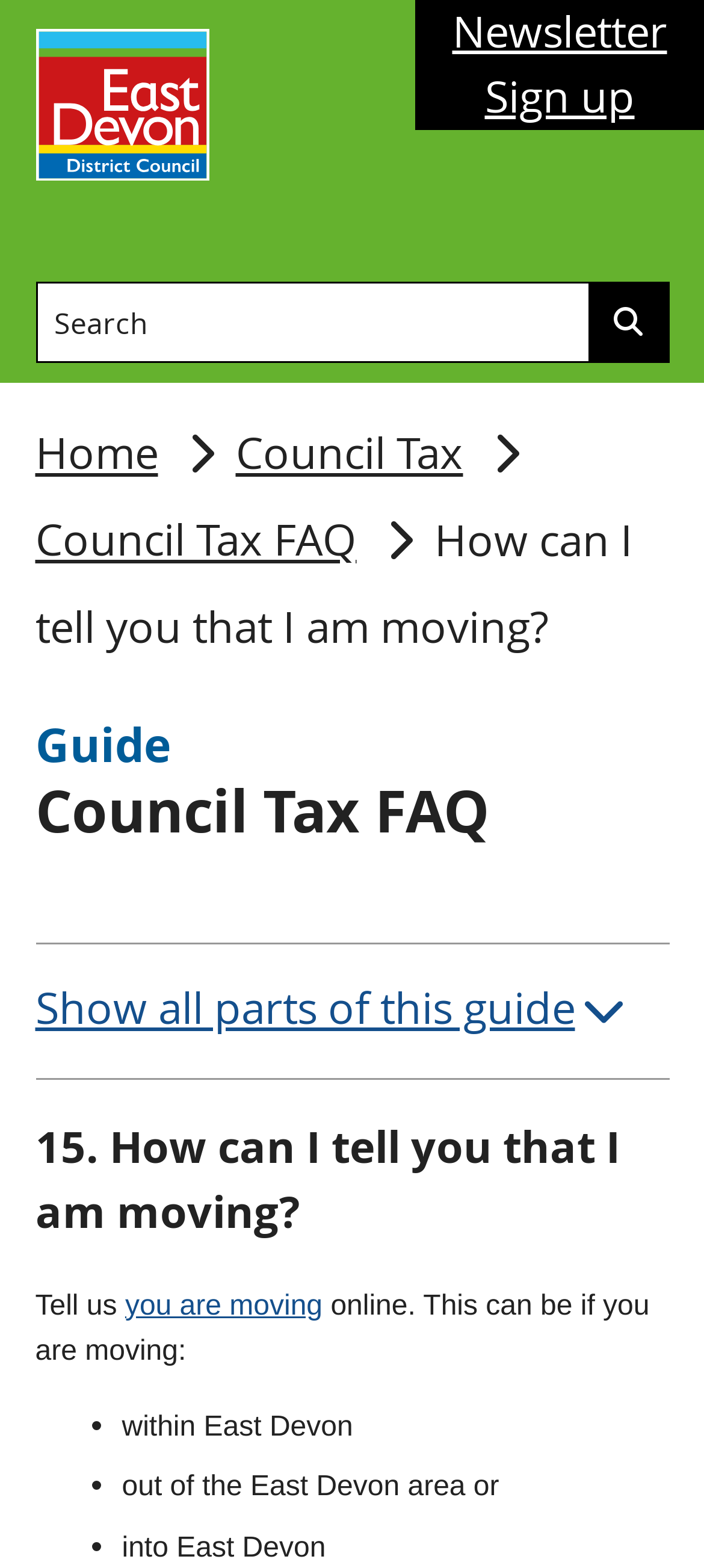Provide your answer in a single word or phrase: 
What are the scenarios for telling the council that I am moving?

Within or out of East Devon area